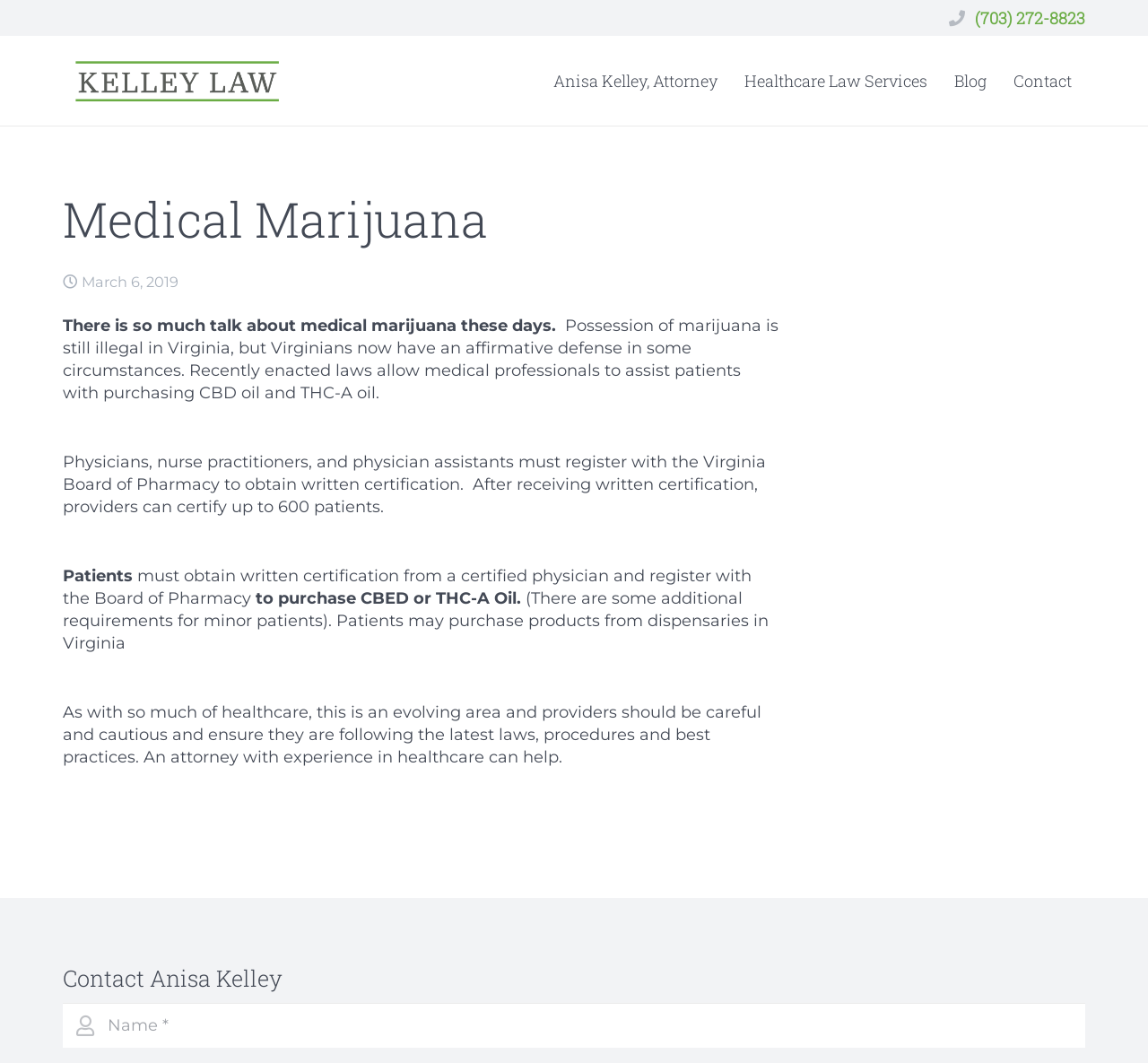What is required for patients to purchase CBD or THC-A Oil?
Based on the image, answer the question in a detailed manner.

According to the article, patients must obtain written certification from a certified physician and register with the Board of Pharmacy to purchase CBD or THC-A Oil.